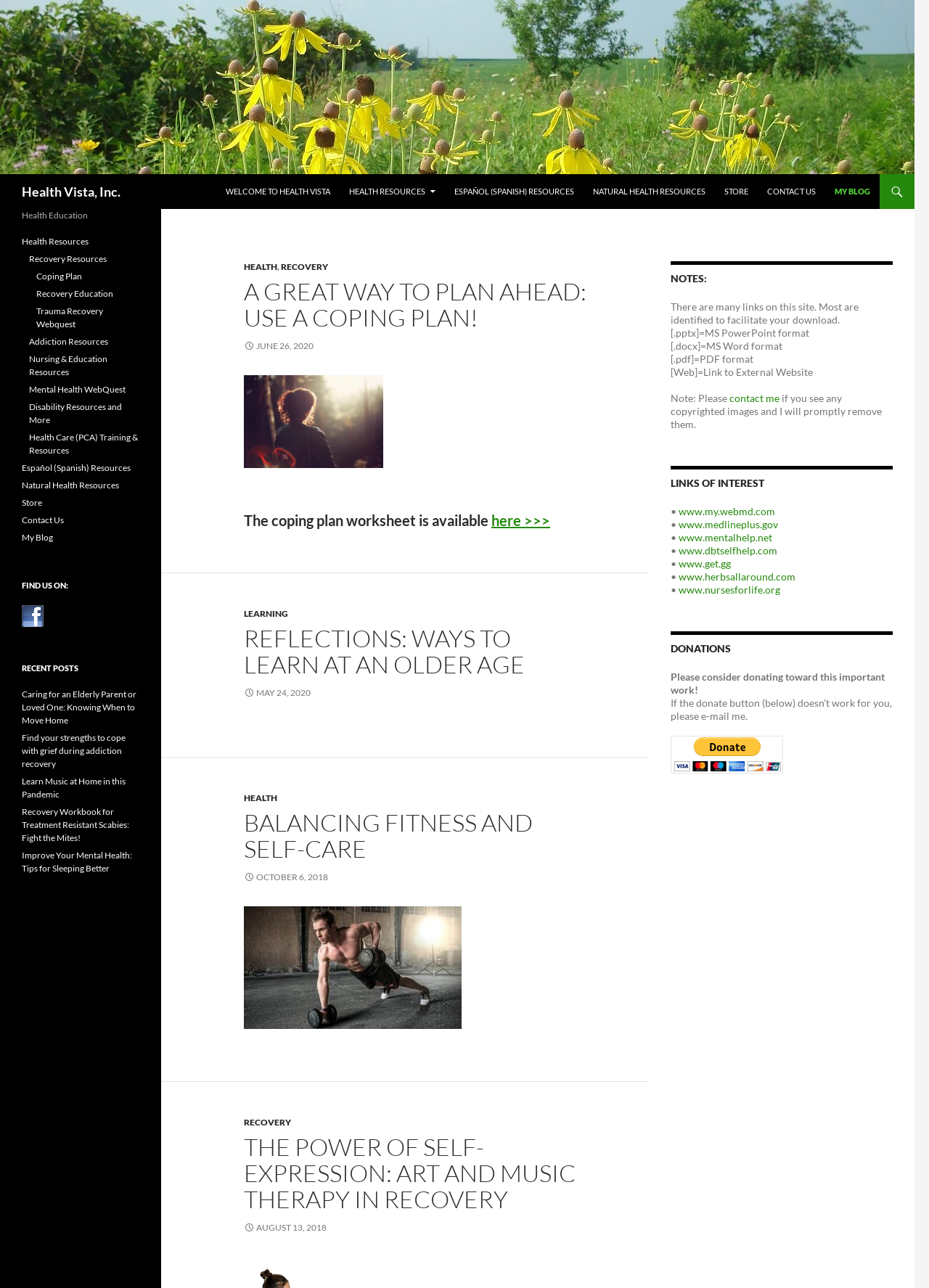Locate the bounding box of the UI element described by: "Recovery" in the given webpage screenshot.

[0.302, 0.203, 0.353, 0.211]